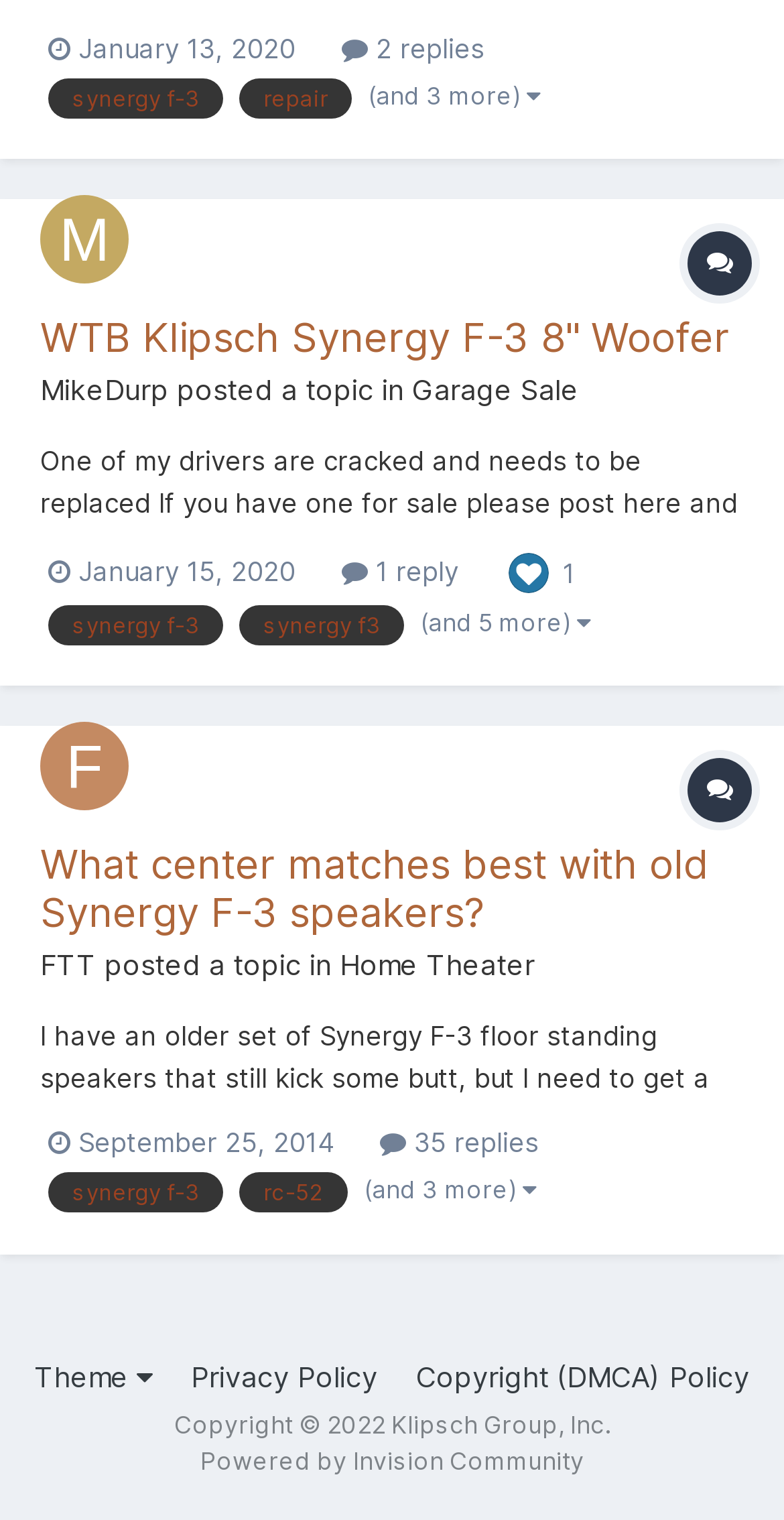Please identify the bounding box coordinates of the element I need to click to follow this instruction: "Check replies to the topic about Synergy F-3".

[0.436, 0.021, 0.618, 0.042]